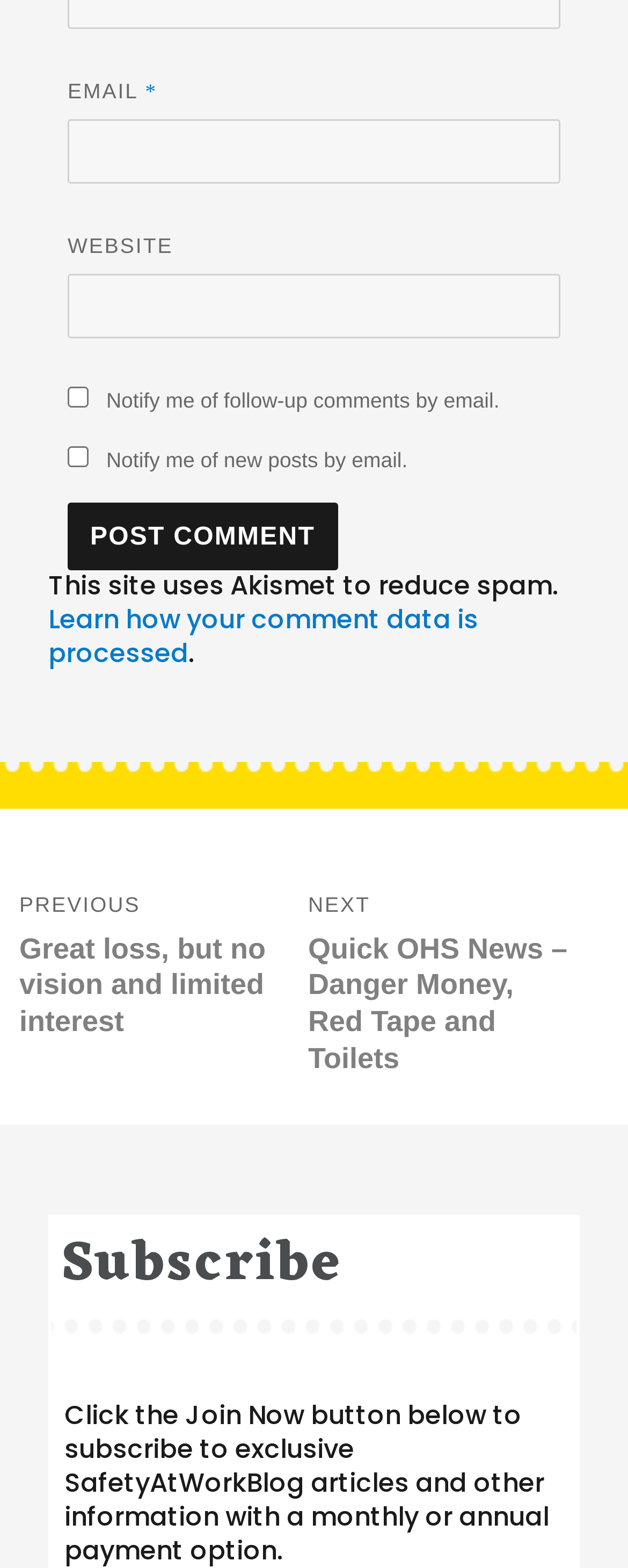Locate the bounding box coordinates of the clickable element to fulfill the following instruction: "Input website URL". Provide the coordinates as four float numbers between 0 and 1 in the format [left, top, right, bottom].

[0.108, 0.175, 0.892, 0.216]